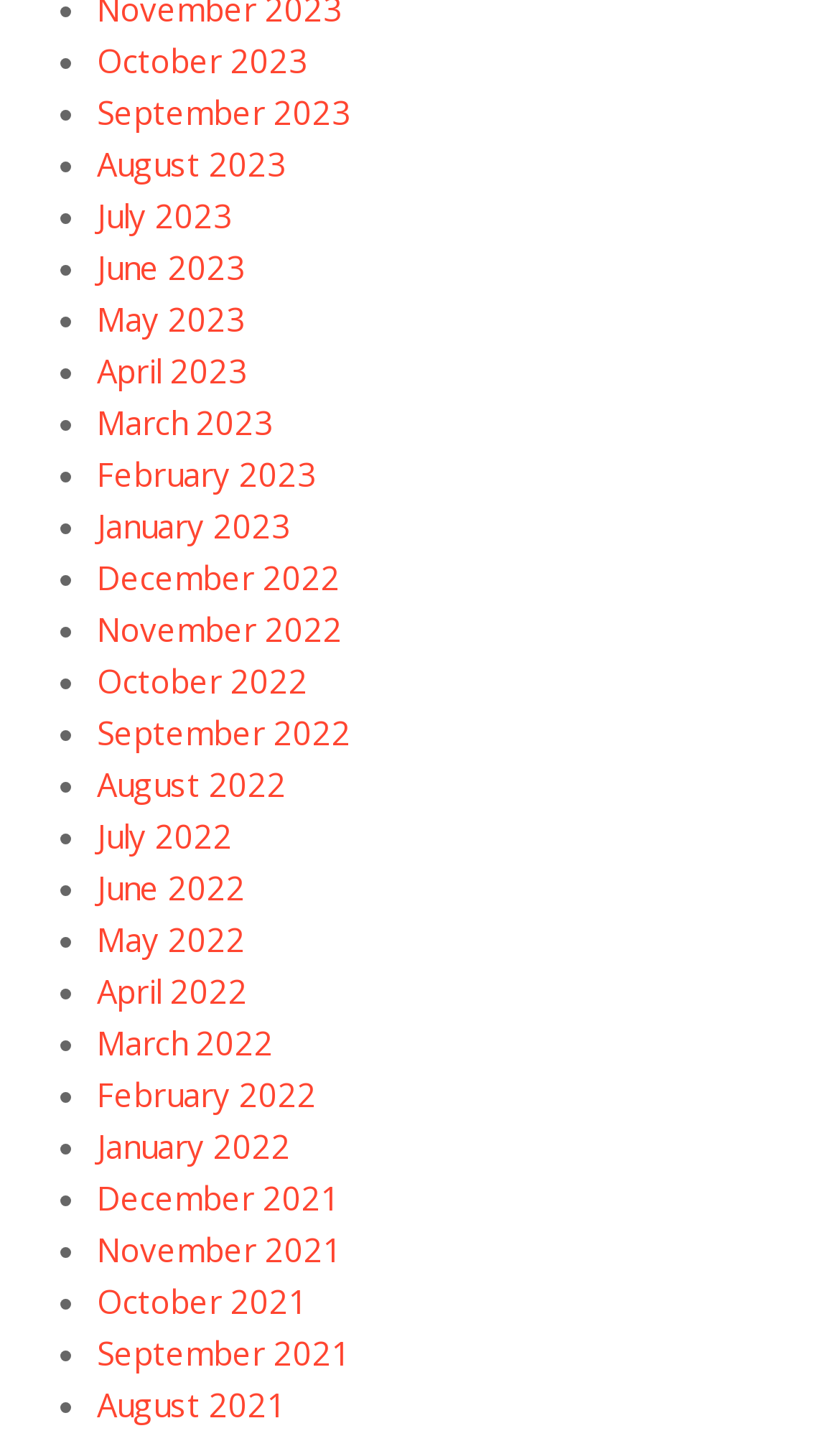Pinpoint the bounding box coordinates of the area that must be clicked to complete this instruction: "View June 2023".

[0.115, 0.171, 0.292, 0.201]